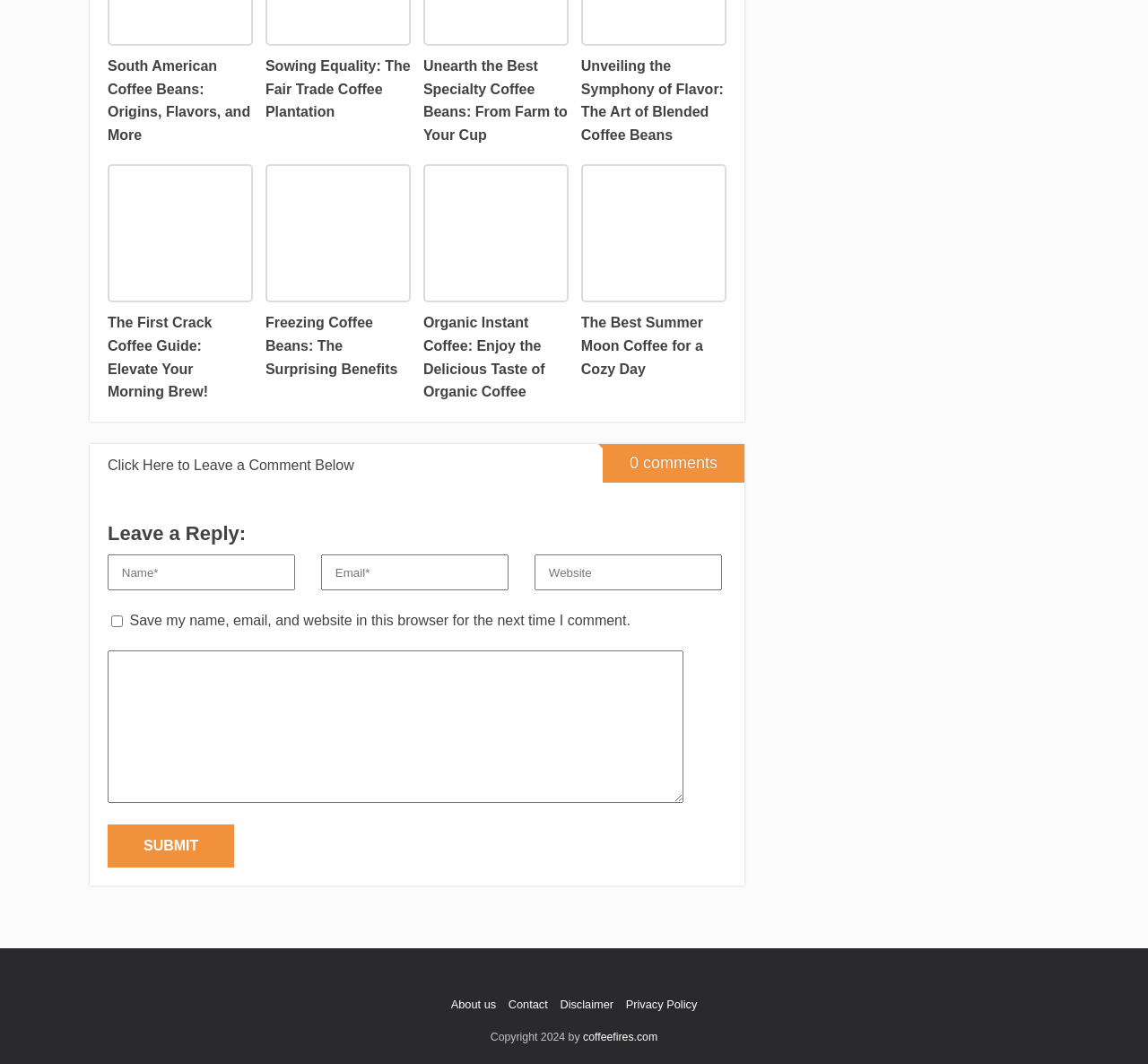Determine the coordinates of the bounding box for the clickable area needed to execute this instruction: "Submit your comment".

[0.094, 0.775, 0.204, 0.815]